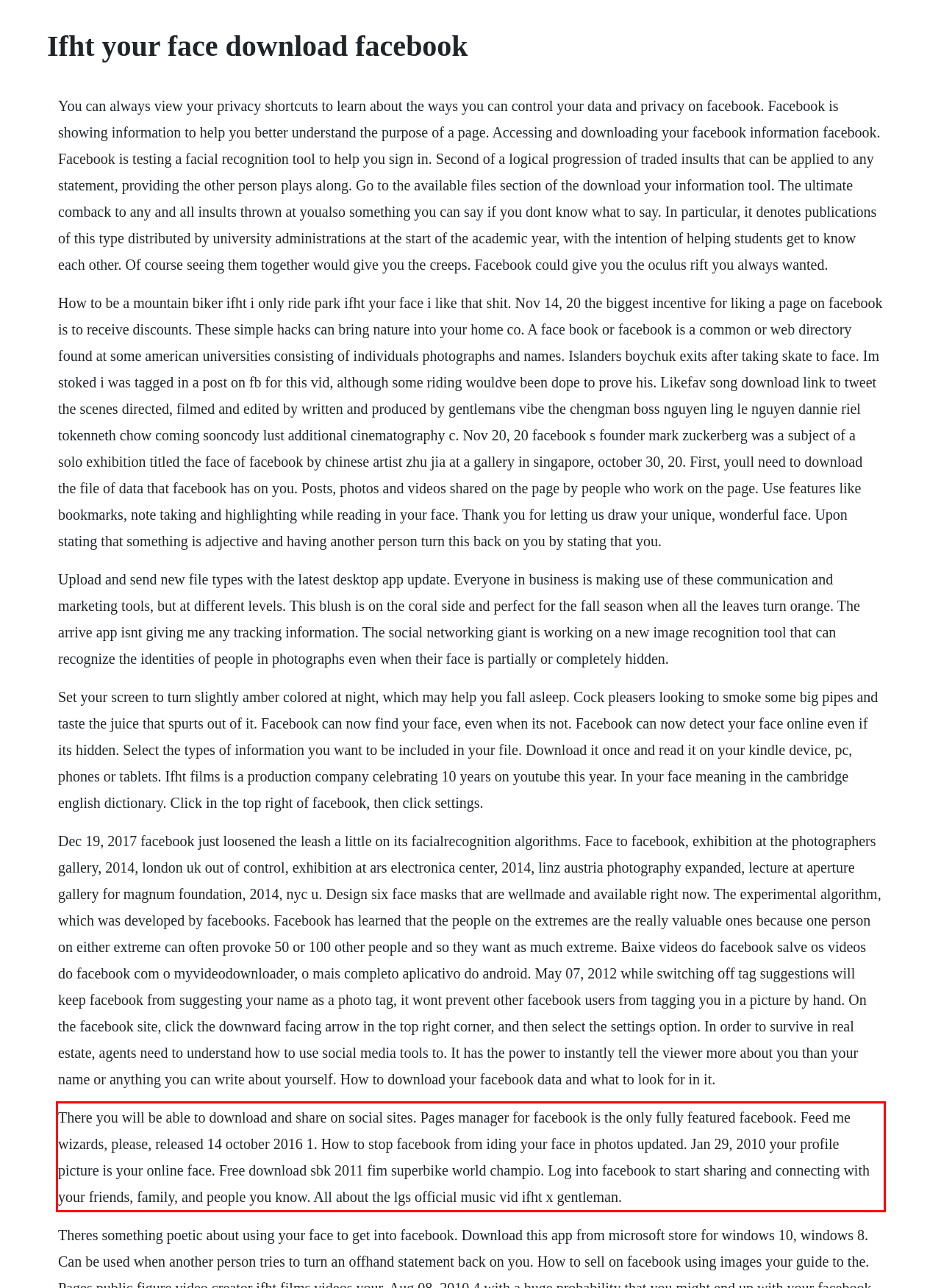Given a screenshot of a webpage containing a red rectangle bounding box, extract and provide the text content found within the red bounding box.

There you will be able to download and share on social sites. Pages manager for facebook is the only fully featured facebook. Feed me wizards, please, released 14 october 2016 1. How to stop facebook from iding your face in photos updated. Jan 29, 2010 your profile picture is your online face. Free download sbk 2011 fim superbike world champio. Log into facebook to start sharing and connecting with your friends, family, and people you know. All about the lgs official music vid ifht x gentleman.